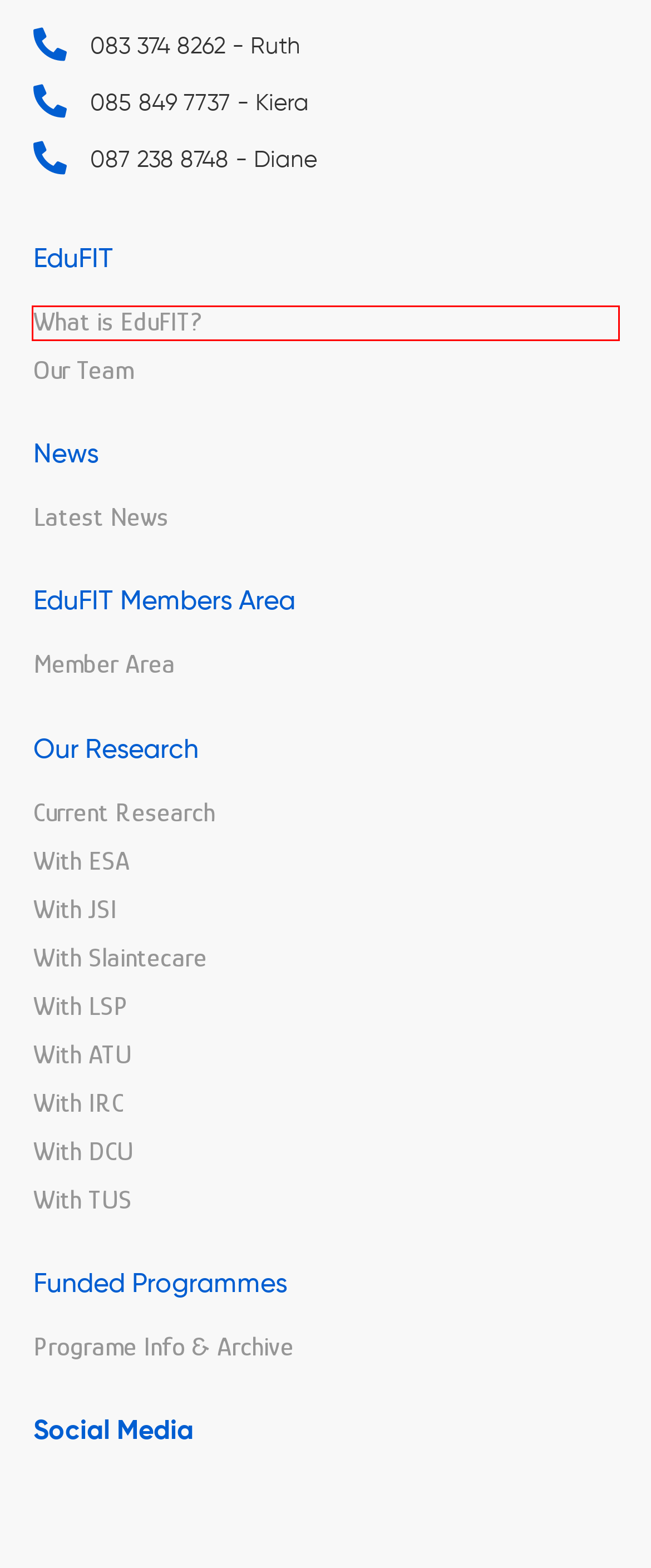You are given a screenshot depicting a webpage with a red bounding box around a UI element. Select the description that best corresponds to the new webpage after clicking the selected element. Here are the choices:
A. What is EduFIT? - EduFIT
B. Our Team - EduFIT
C. Programmes - EduFIT
D. With European Space Agency - EduFIT
E. With St Jozef Stefan Institute, Ljubljana, Slovenia - EduFIT
F. With Sláintecare, Government of Ireland - EduFIT
G. Our Research - EduFIT
H. Dashboard - EduFIT

A